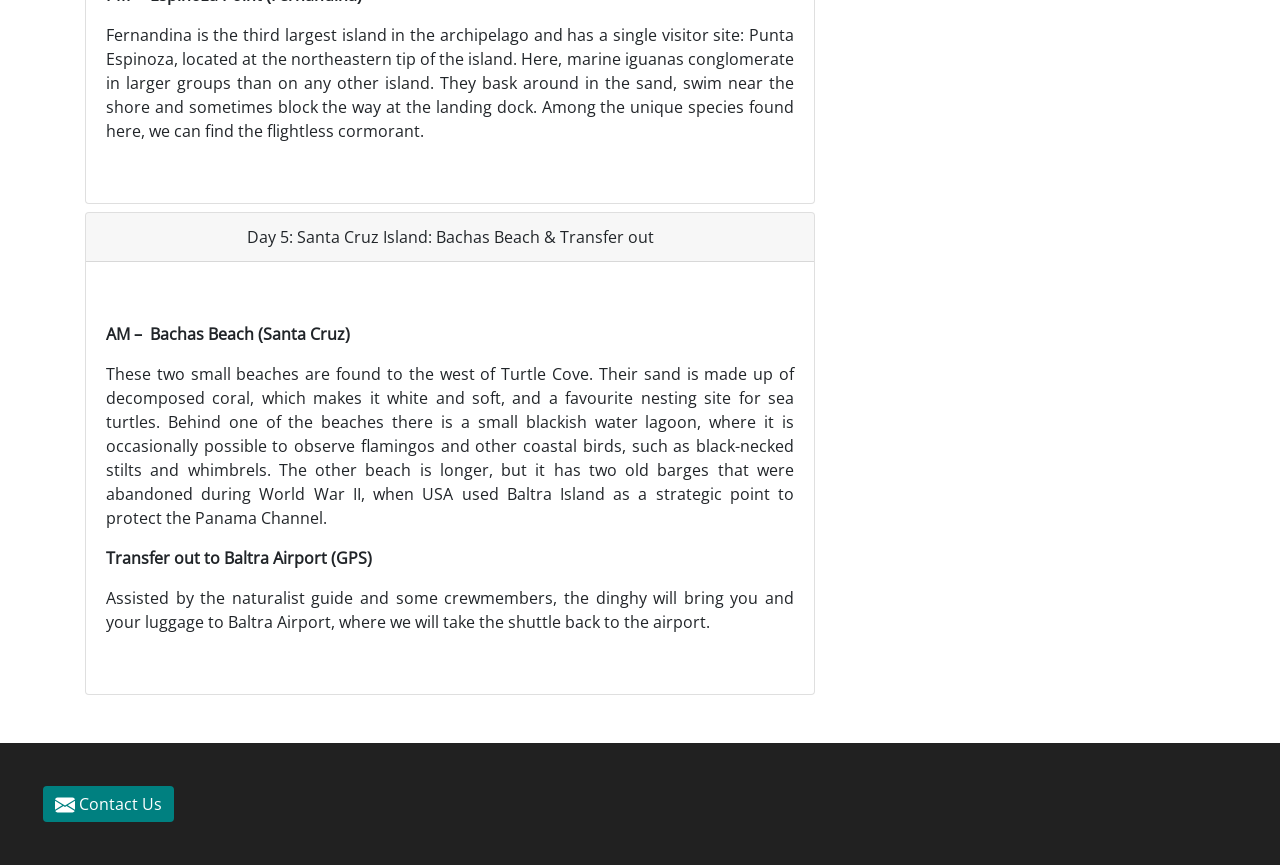What is the name of the beach on Santa Cruz Island?
Can you offer a detailed and complete answer to this question?

The text mentions that on Day 5, there is a visit to Bachas Beach on Santa Cruz Island, which is described as having white and soft sand made up of decomposed coral, and is a favourite nesting site for sea turtles.